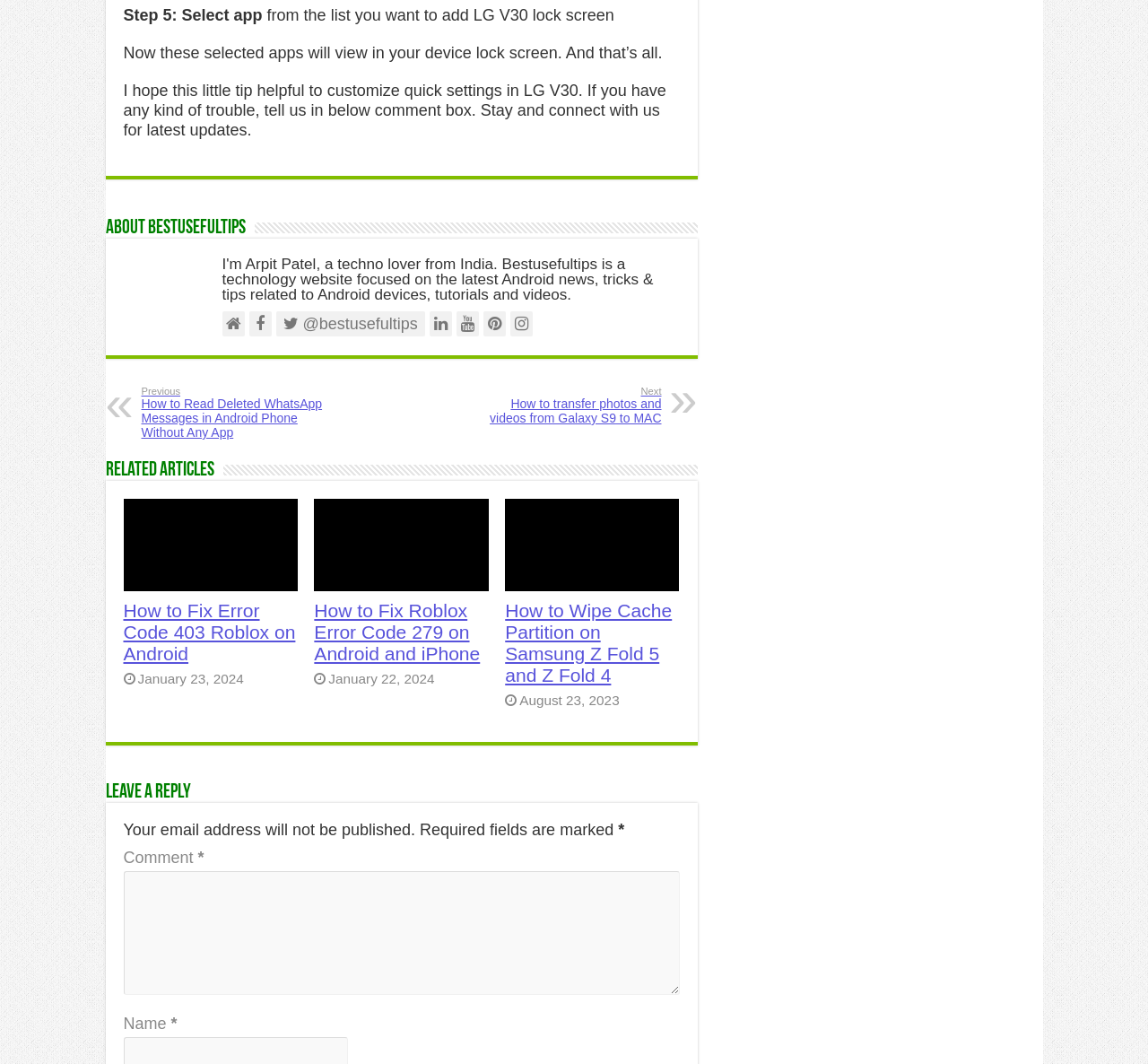Locate the bounding box coordinates of the area you need to click to fulfill this instruction: 'Click the 'How to Wipe Cache Partition on Samsung Z Fold 5 and Z Fold 4' link'. The coordinates must be in the form of four float numbers ranging from 0 to 1: [left, top, right, bottom].

[0.44, 0.469, 0.592, 0.556]